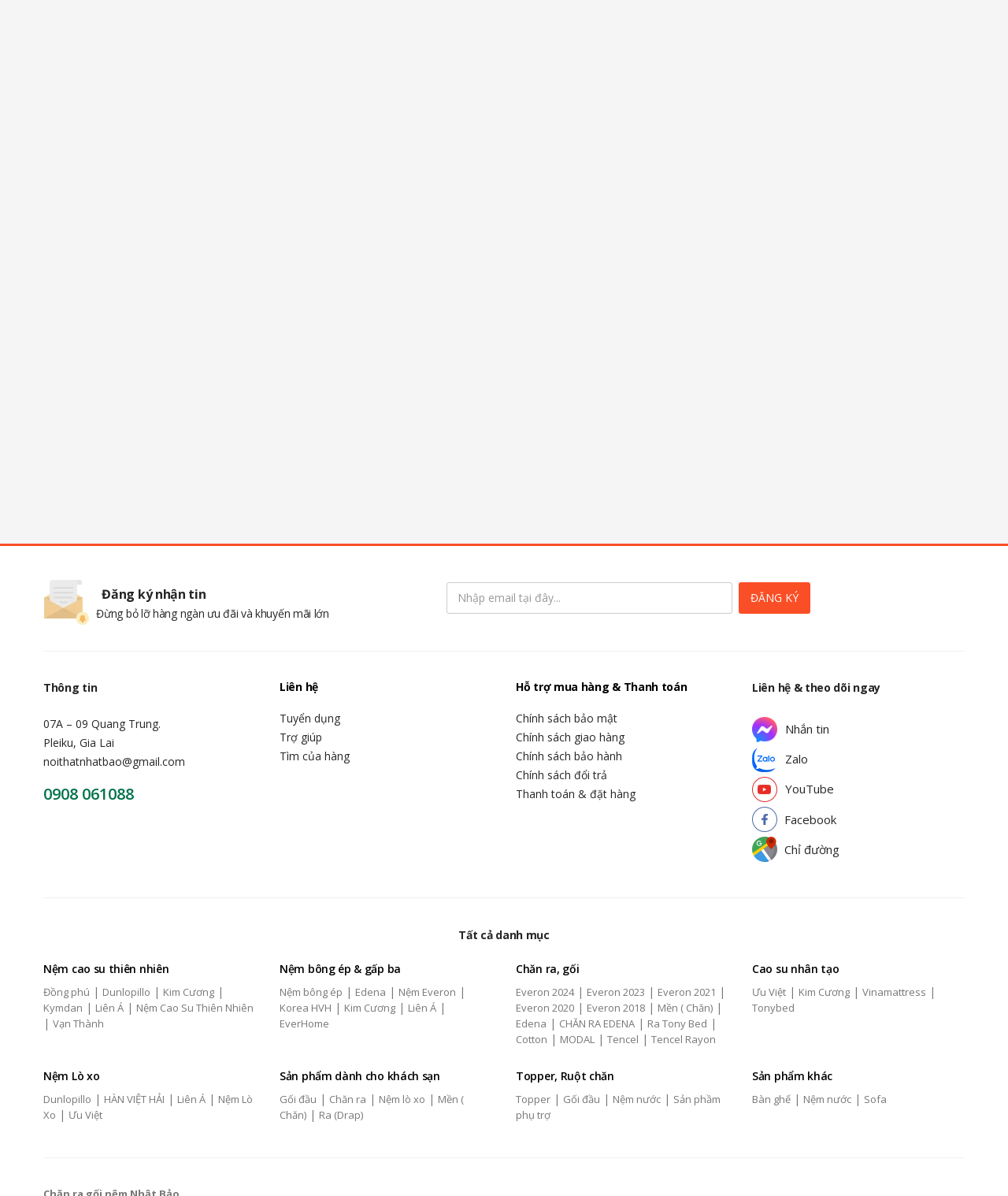Identify the bounding box of the UI element that matches this description: "Chính sách đổi trả".

[0.512, 0.642, 0.602, 0.654]